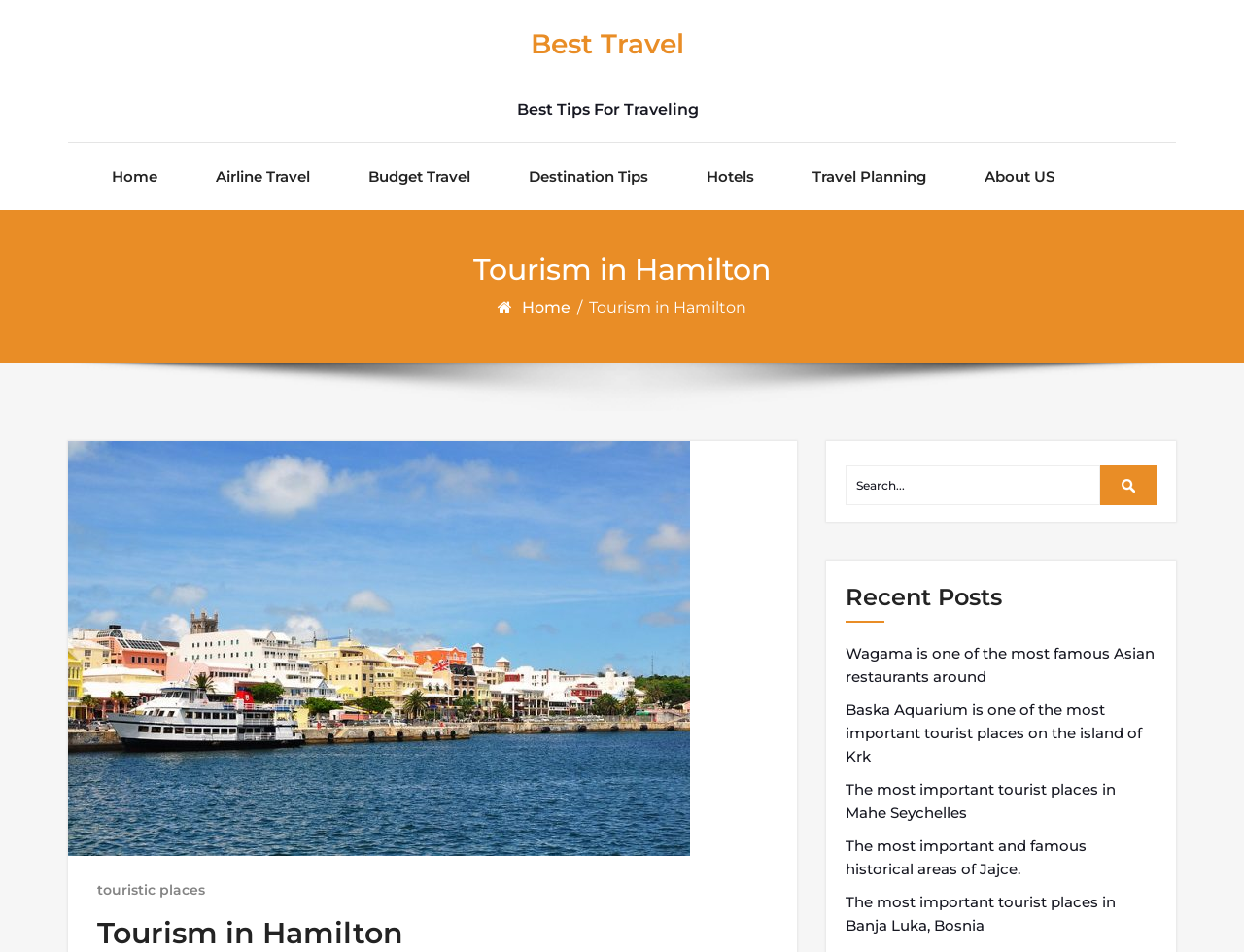Could you find the bounding box coordinates of the clickable area to complete this instruction: "Click on the 'Home' link"?

[0.09, 0.15, 0.127, 0.22]